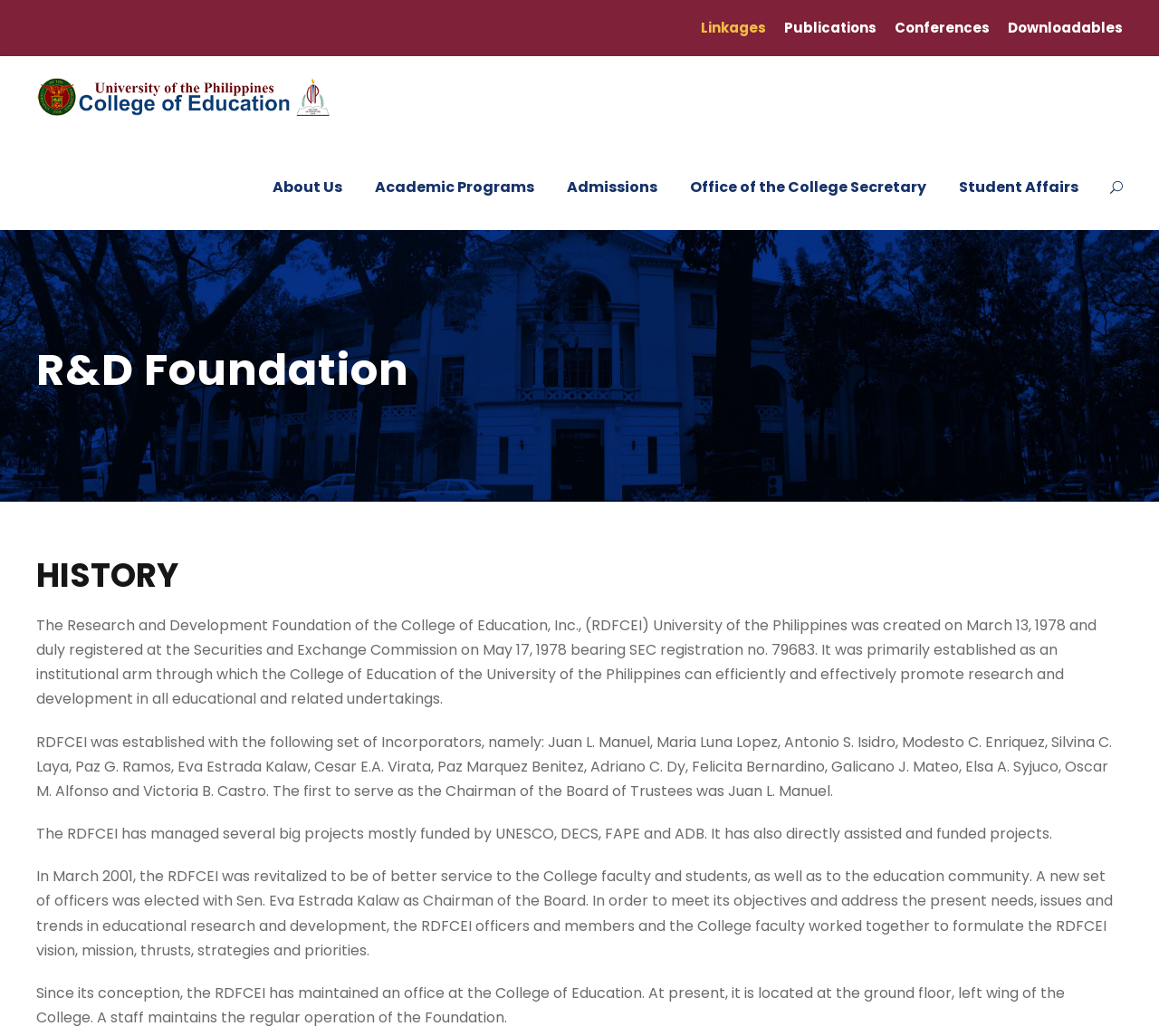Identify the bounding box coordinates of the region that needs to be clicked to carry out this instruction: "View Publications". Provide these coordinates as four float numbers ranging from 0 to 1, i.e., [left, top, right, bottom].

[0.677, 0.017, 0.756, 0.052]